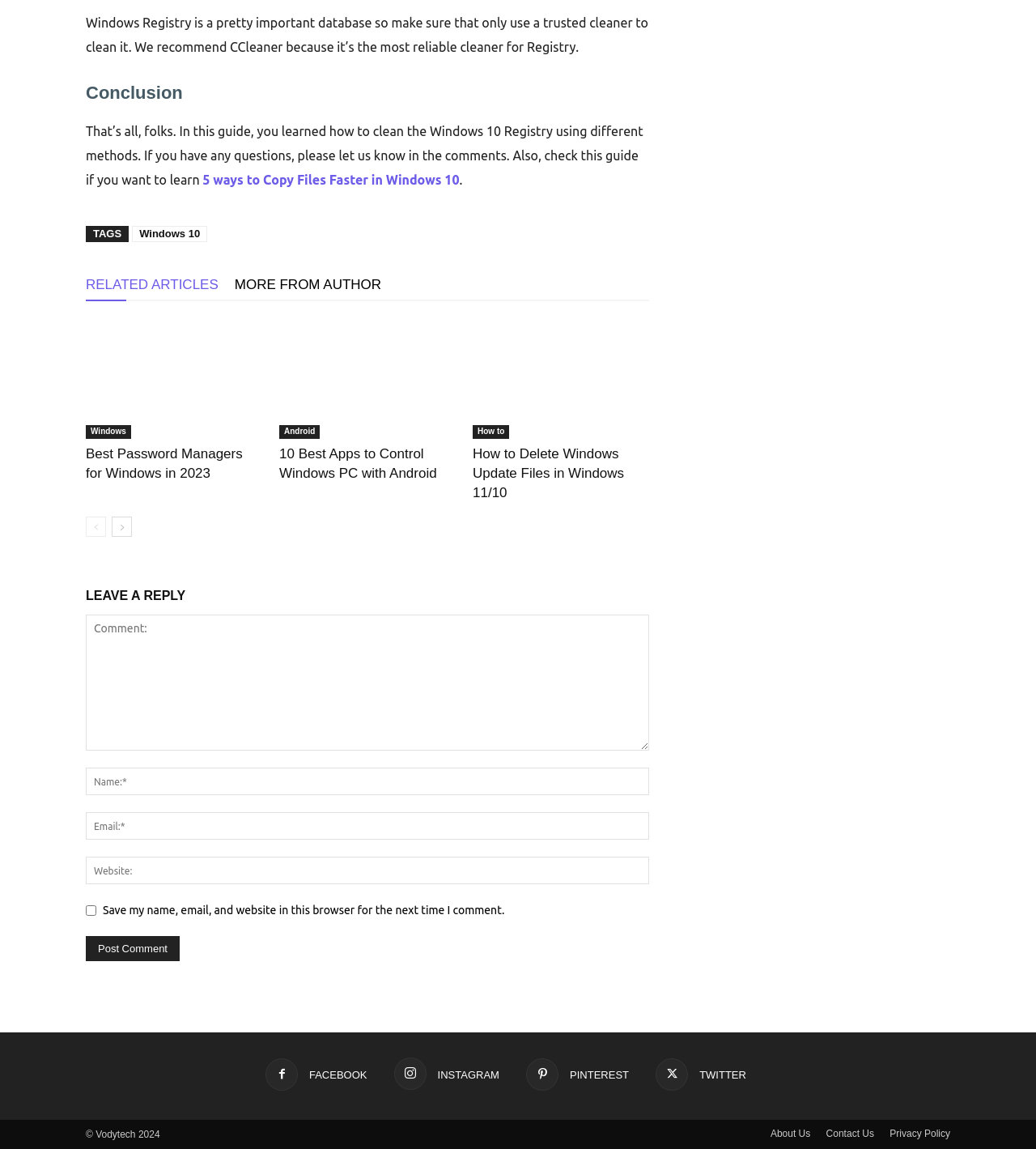What is the purpose of the textbox labeled 'Comment:'?
Carefully analyze the image and provide a thorough answer to the question.

The textbox labeled 'Comment:' is part of the comment form, which allows users to leave a reply or comment on the webpage's content.